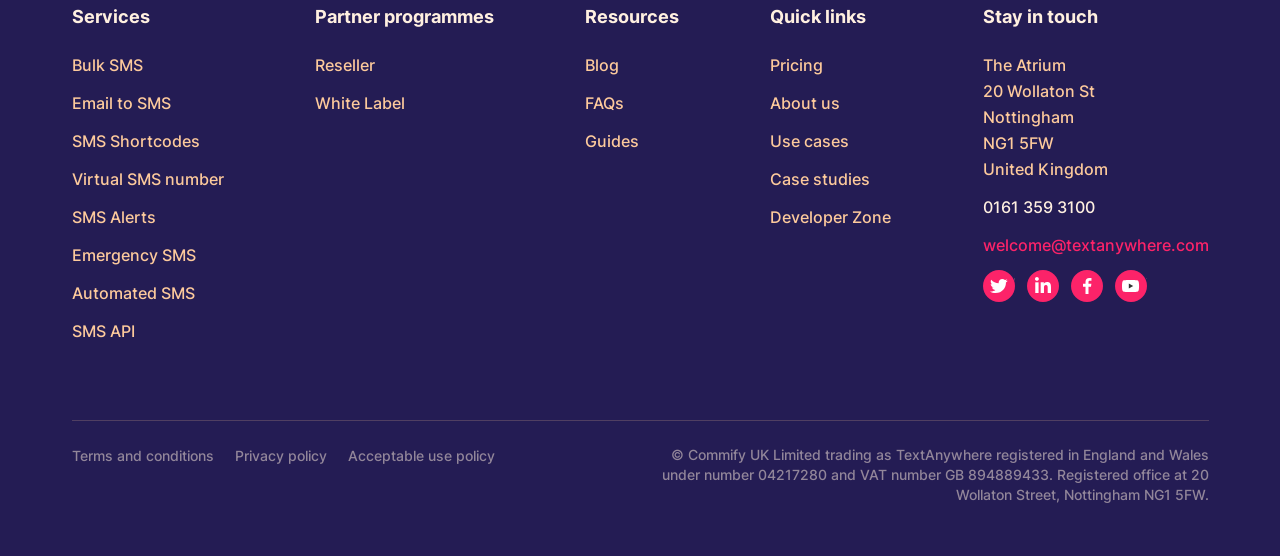What is the address of the company's registered office?
Using the image as a reference, give a one-word or short phrase answer.

20 Wollaton Street, Nottingham NG1 5FW